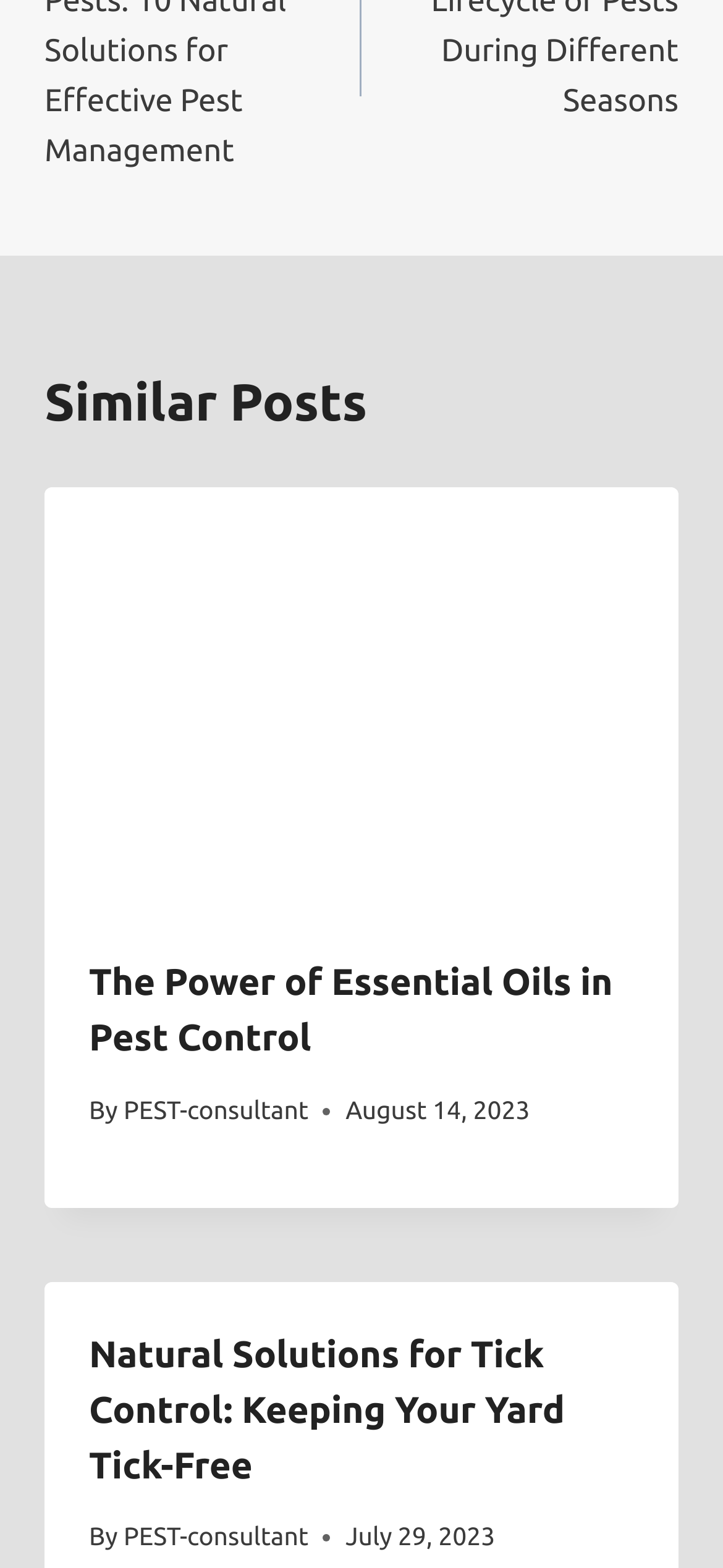What is the topic of the second similar post?
Using the visual information from the image, give a one-word or short-phrase answer.

Natural Solutions for Tick Control